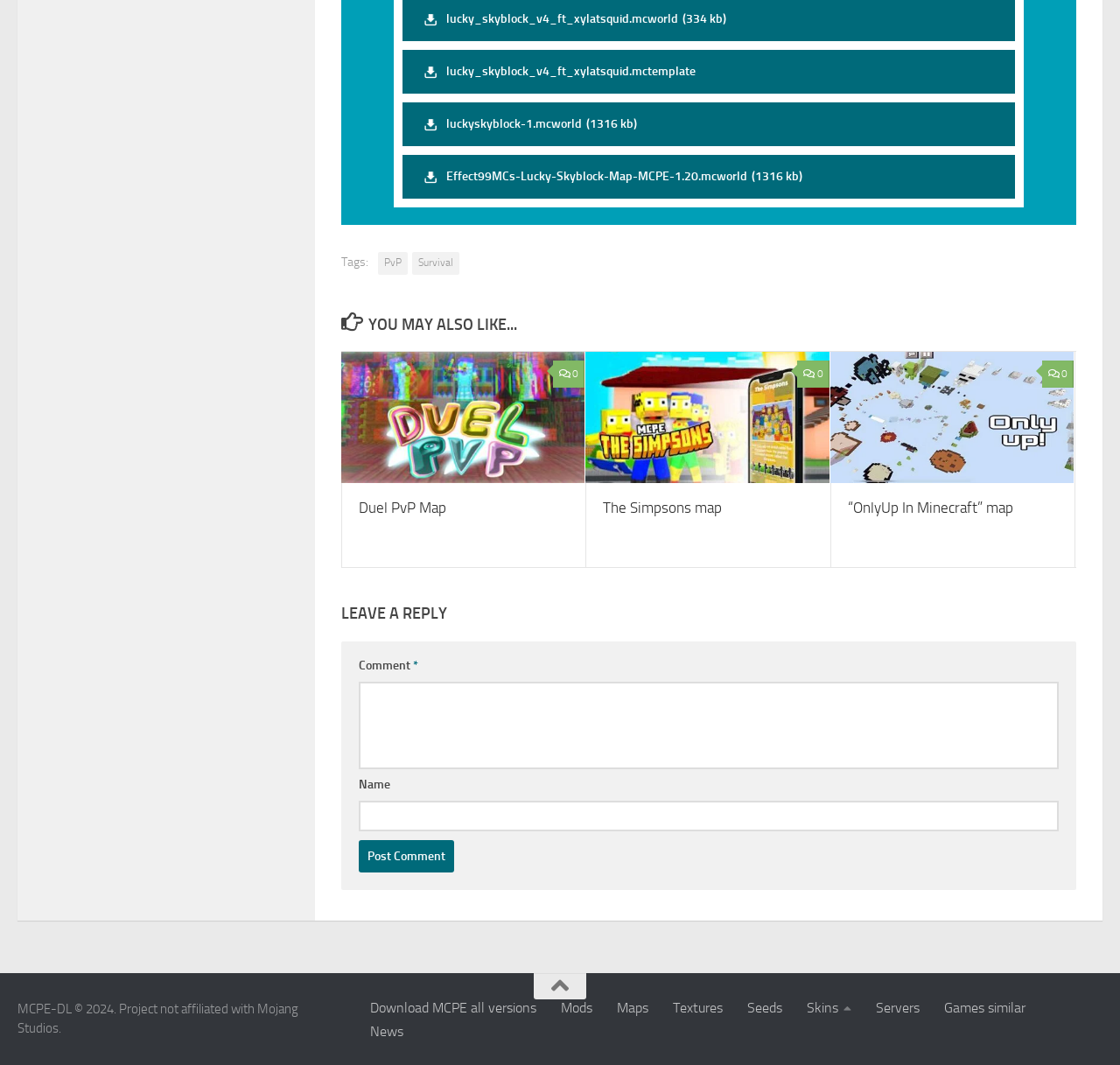Please find the bounding box coordinates of the clickable region needed to complete the following instruction: "Post a comment". The bounding box coordinates must consist of four float numbers between 0 and 1, i.e., [left, top, right, bottom].

[0.32, 0.789, 0.405, 0.819]